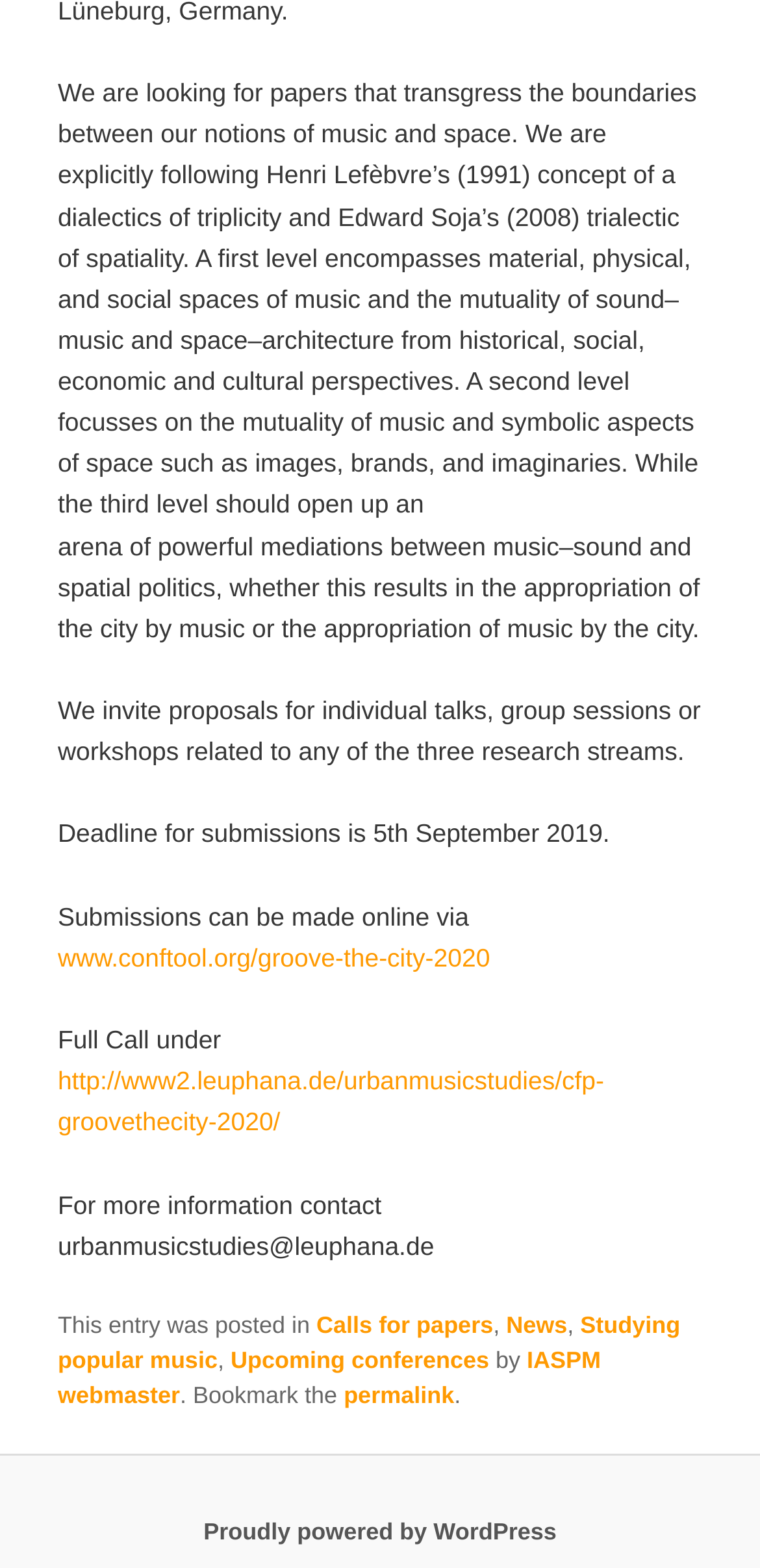Please identify the bounding box coordinates of the area that needs to be clicked to fulfill the following instruction: "read the full call for papers."

[0.076, 0.68, 0.795, 0.725]